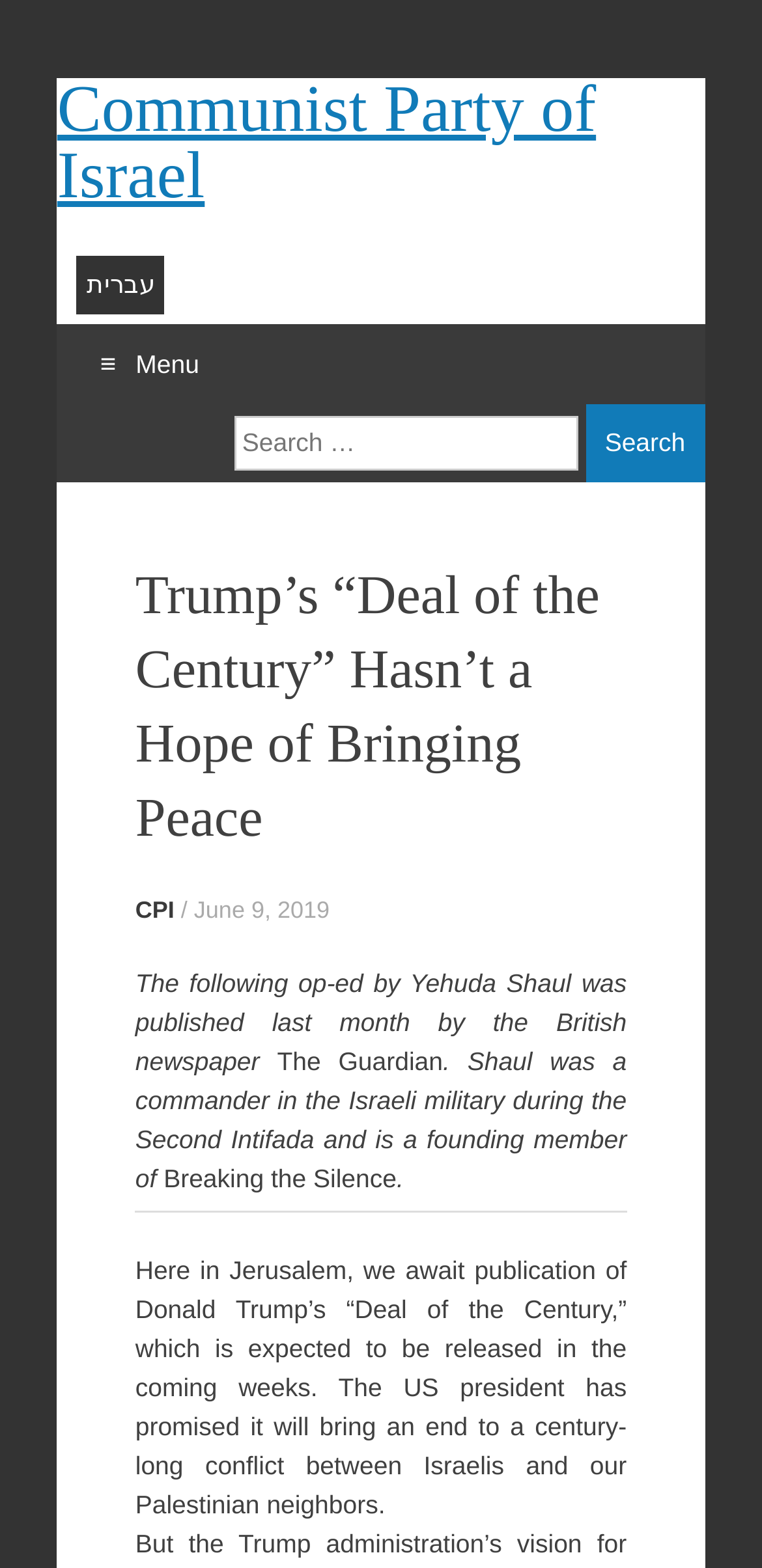Carefully examine the image and provide an in-depth answer to the question: What is the author of the article?

The author of the article can be found in the text 'The following op-ed by Yehuda Shaul was published last month by the British newspaper The Guardian.' which is located in the main content area of the webpage.